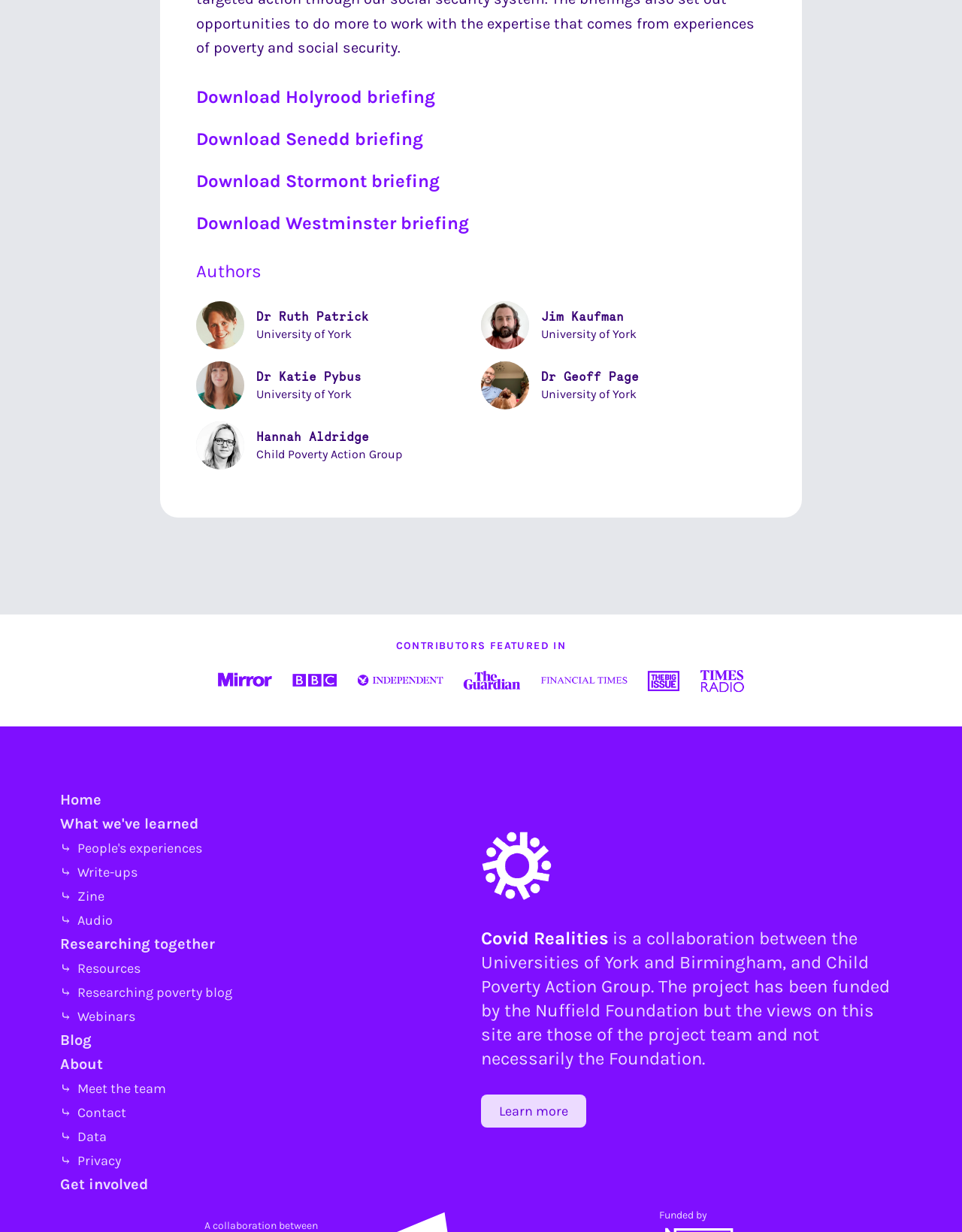Given the description: "Jim Kaufman University of York", determine the bounding box coordinates of the UI element. The coordinates should be formatted as four float numbers between 0 and 1, [left, top, right, bottom].

[0.5, 0.244, 0.796, 0.283]